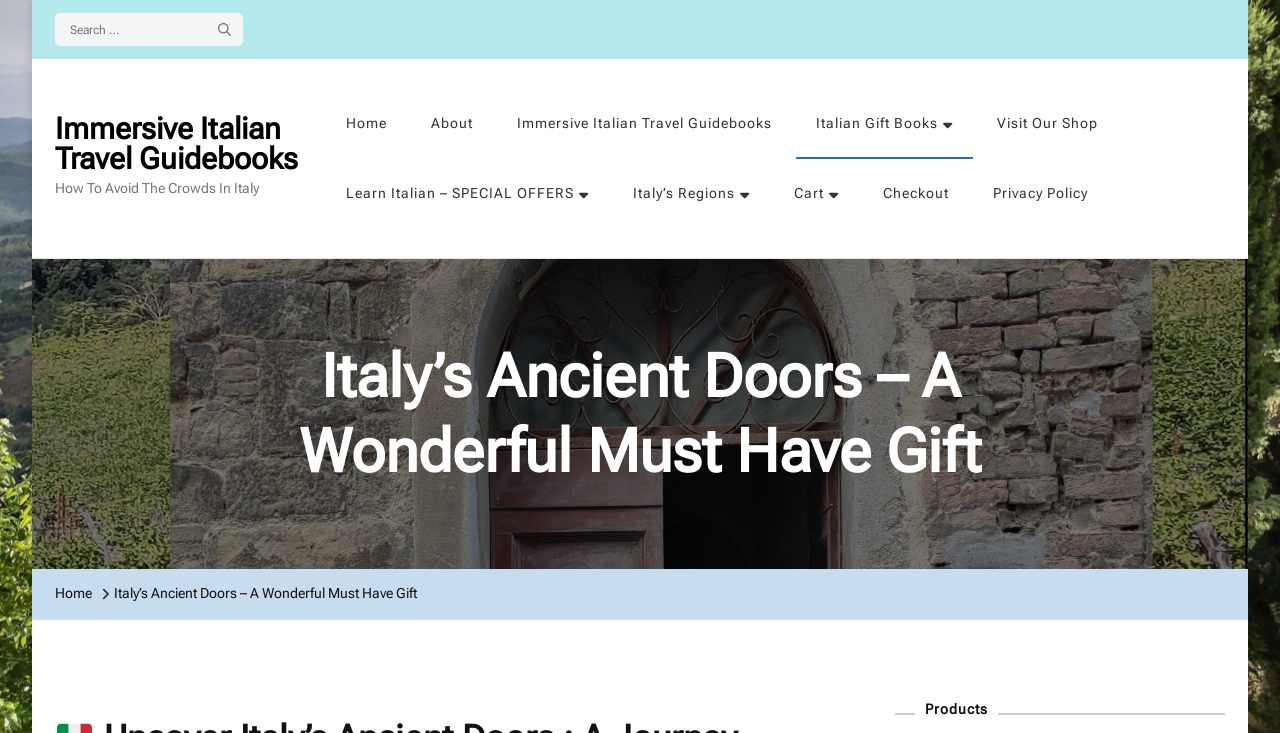Please find and generate the text of the main heading on the webpage.

Italy’s Ancient Doors – A Wonderful Must Have Gift